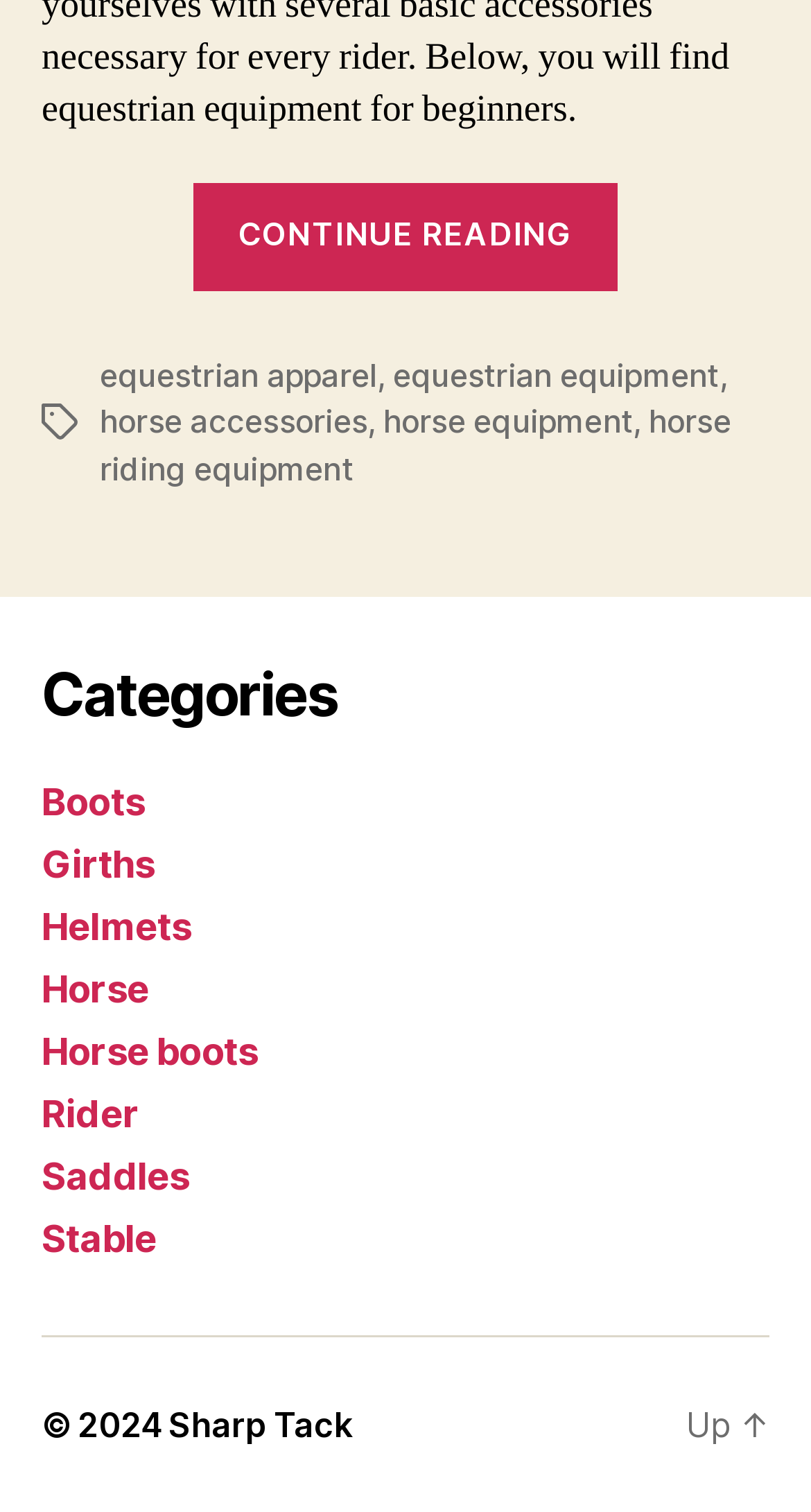Please answer the following question using a single word or phrase: 
What year is the copyright for?

2024